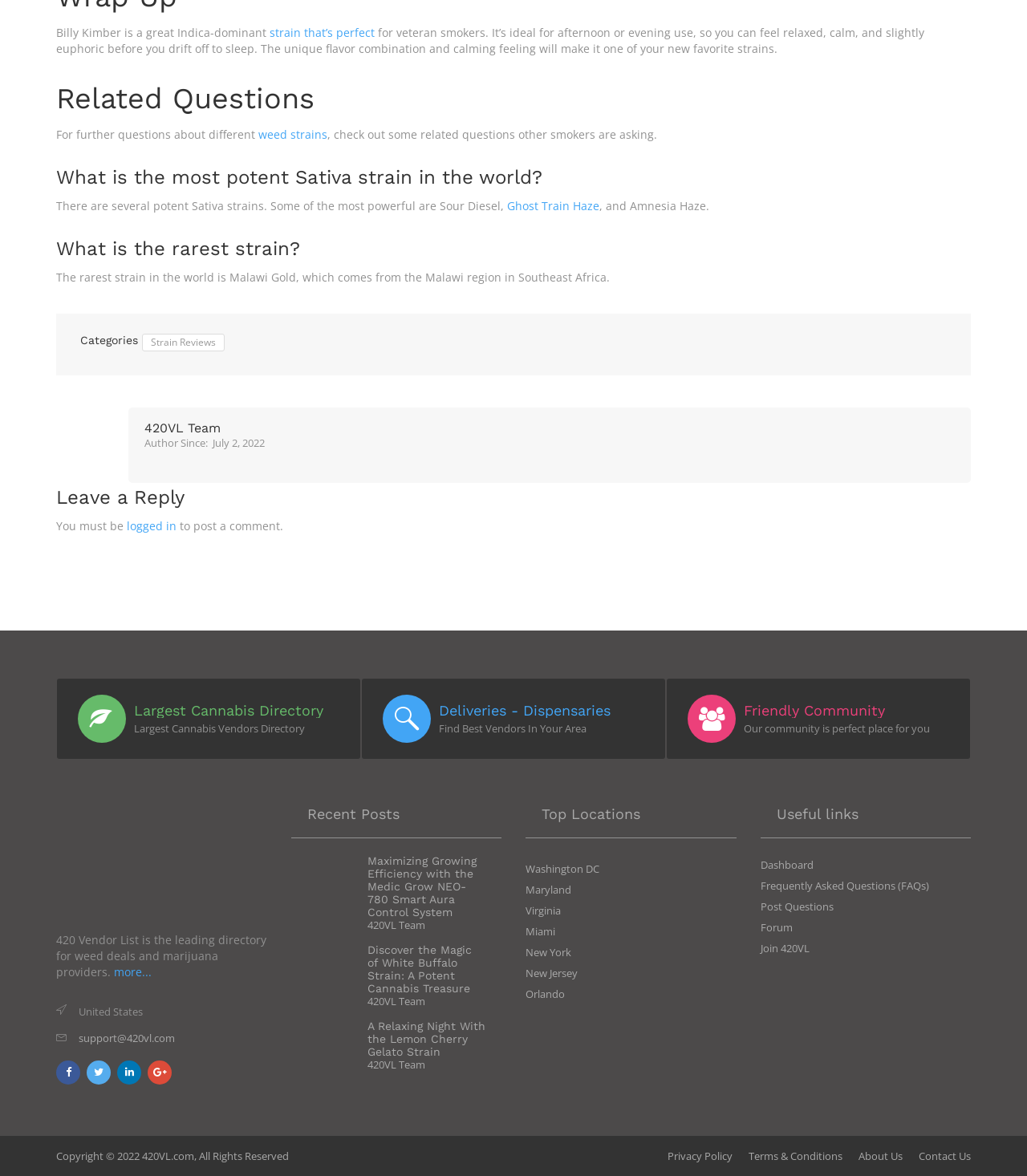What is the purpose of the 420VL Team?
Based on the image, answer the question with a single word or brief phrase.

Author